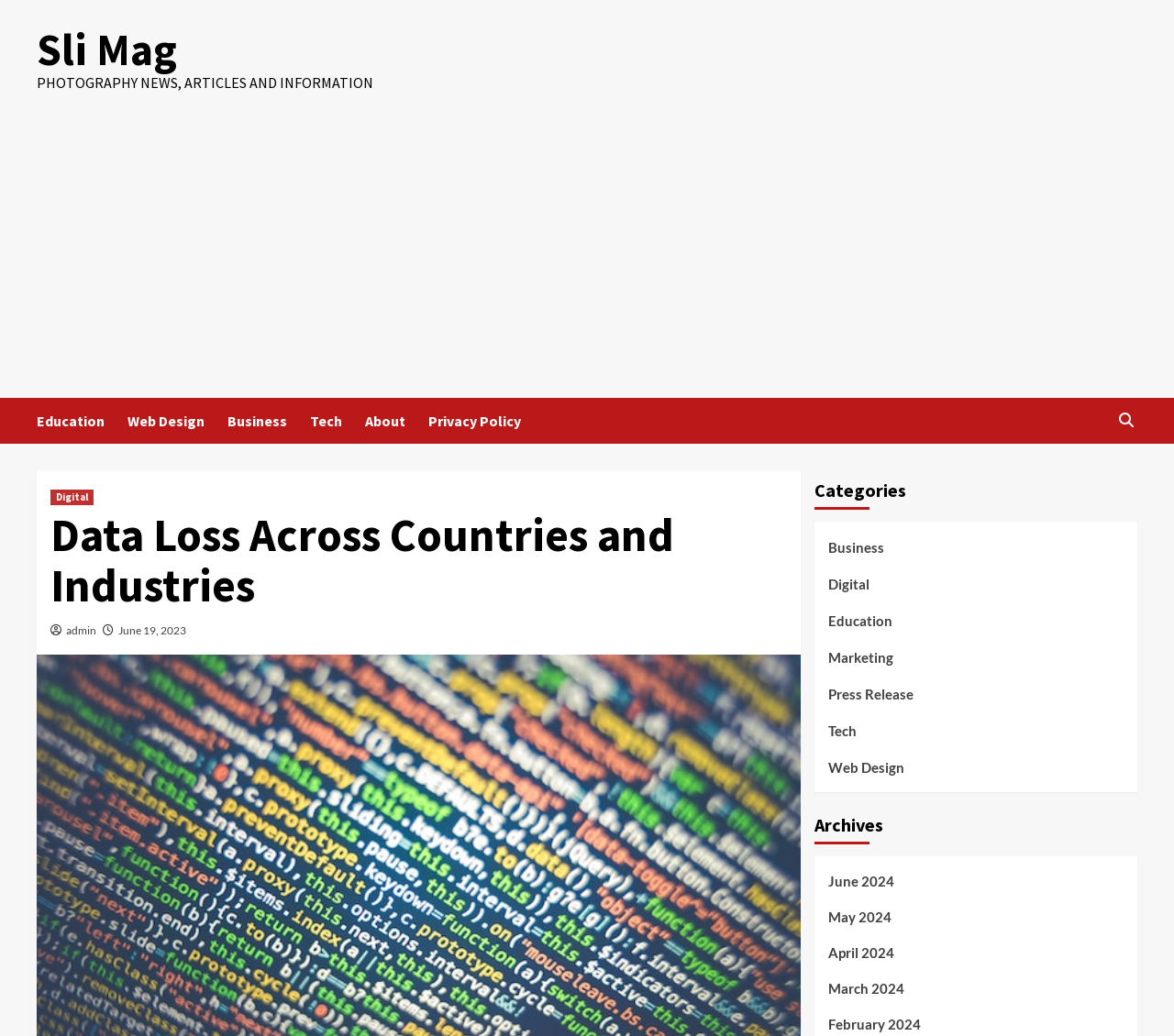Pinpoint the bounding box coordinates of the clickable area needed to execute the instruction: "Browse the 'Digital' category". The coordinates should be specified as four float numbers between 0 and 1, i.e., [left, top, right, bottom].

[0.043, 0.472, 0.08, 0.487]